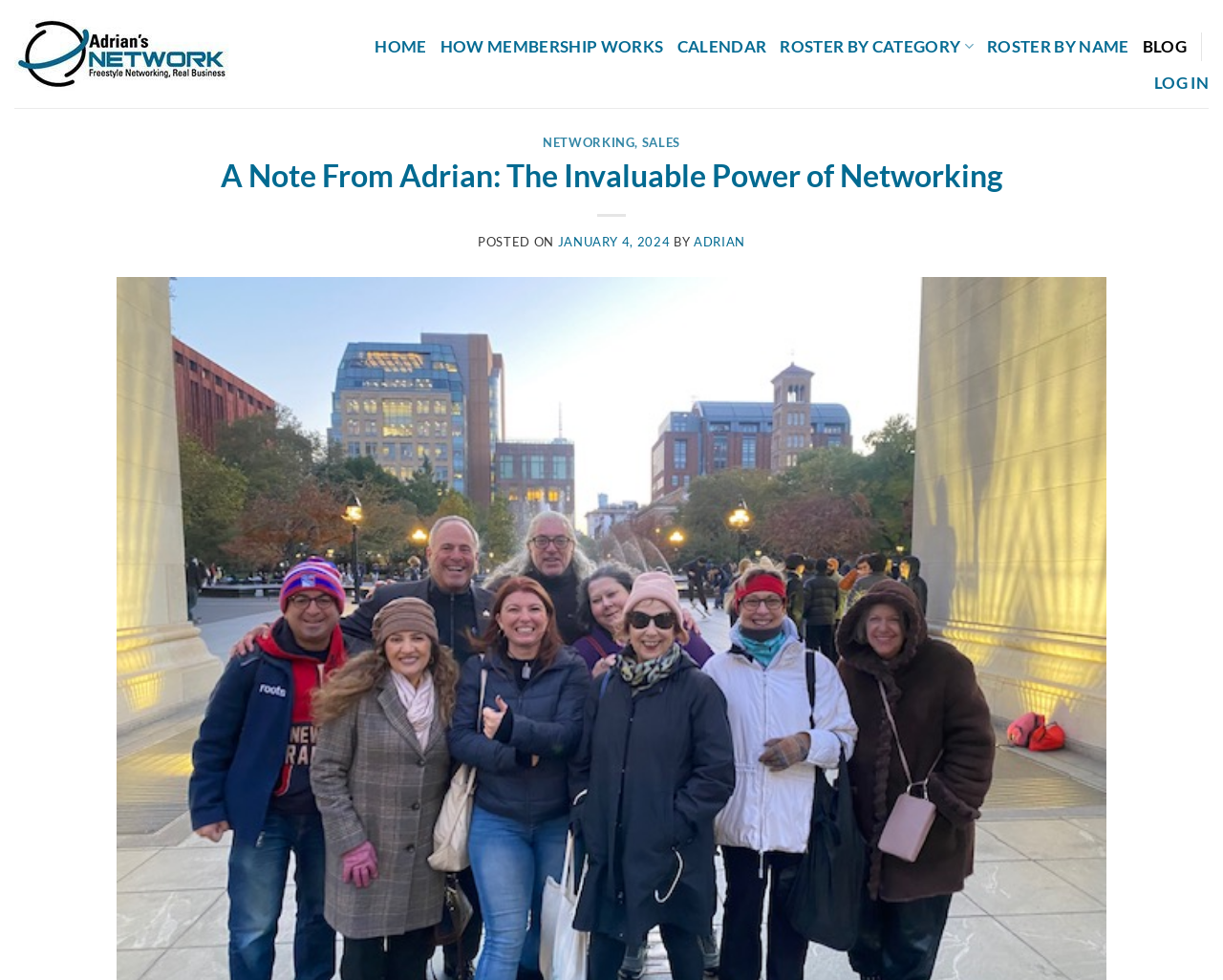Write an exhaustive caption that covers the webpage's main aspects.

The webpage is titled "A Note From Adrian: The Invaluable Power of Networking – Adrians Network". At the top-left corner, there is a "Skip to content" link. Next to it, there is a link to "Adrians Network" accompanied by an image with the same name. 

On the top navigation bar, there are several links, including "HOME", "HOW MEMBERSHIP WORKS", "CALENDAR", "ROSTER BY CATEGORY", "ROSTER BY NAME", "BLOG", and "LOG IN", arranged from left to right. 

Below the navigation bar, there is a section with two headings, "NETWORKING, SALES" and "A Note From Adrian: The Invaluable Power of Networking". Under the first heading, there are two links, "NETWORKING" and "SALES", placed side by side. 

Under the second heading, there is a post with a title "A Note From Adrian: The Invaluable Power of Networking". The post is dated "JANUARY 4, 2024" and is written by "ADRIAN". 

At the bottom of the page, there is a link that spans almost the entire width of the page.